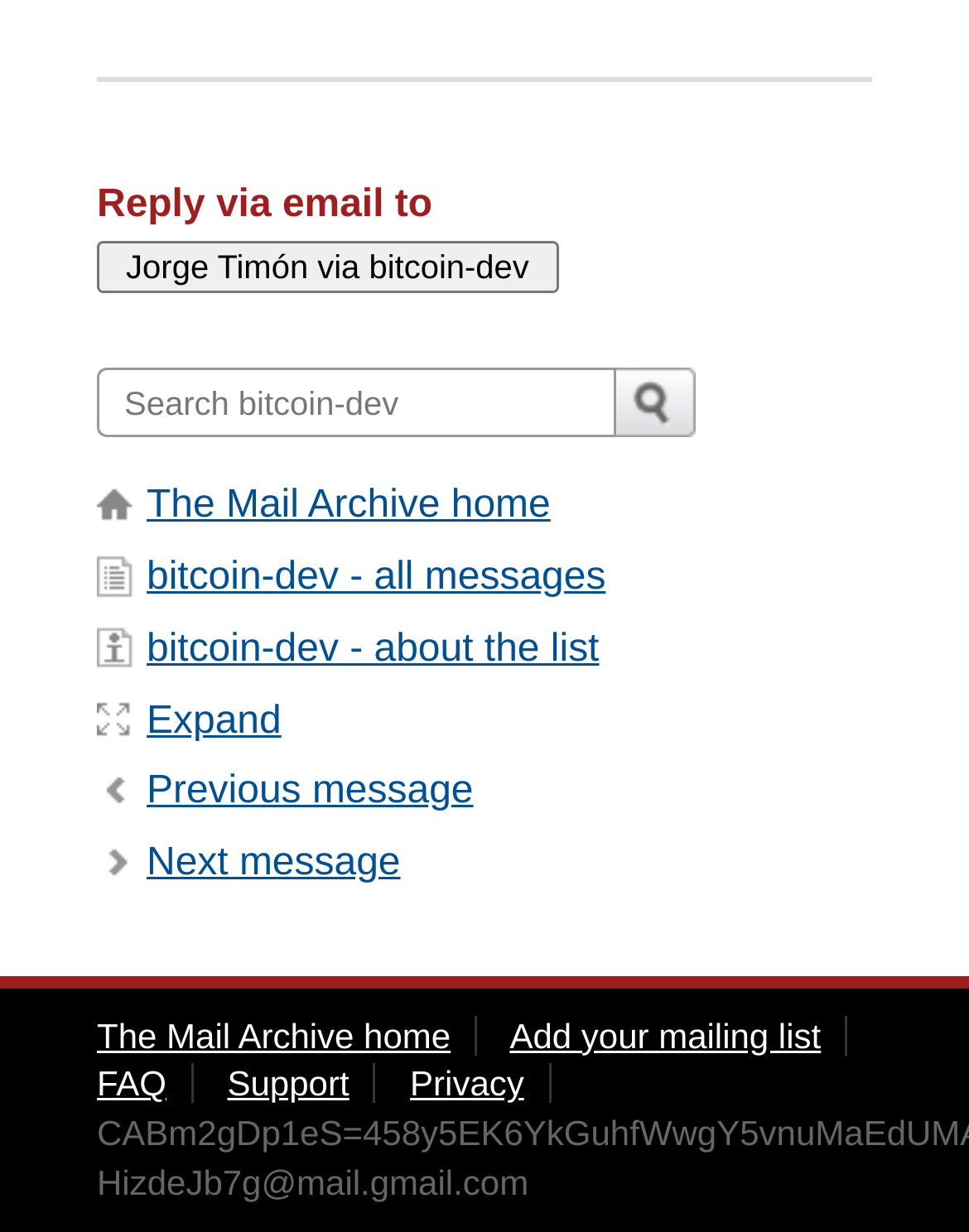Respond to the following question with a brief word or phrase:
How many links are there at the bottom of the page?

5